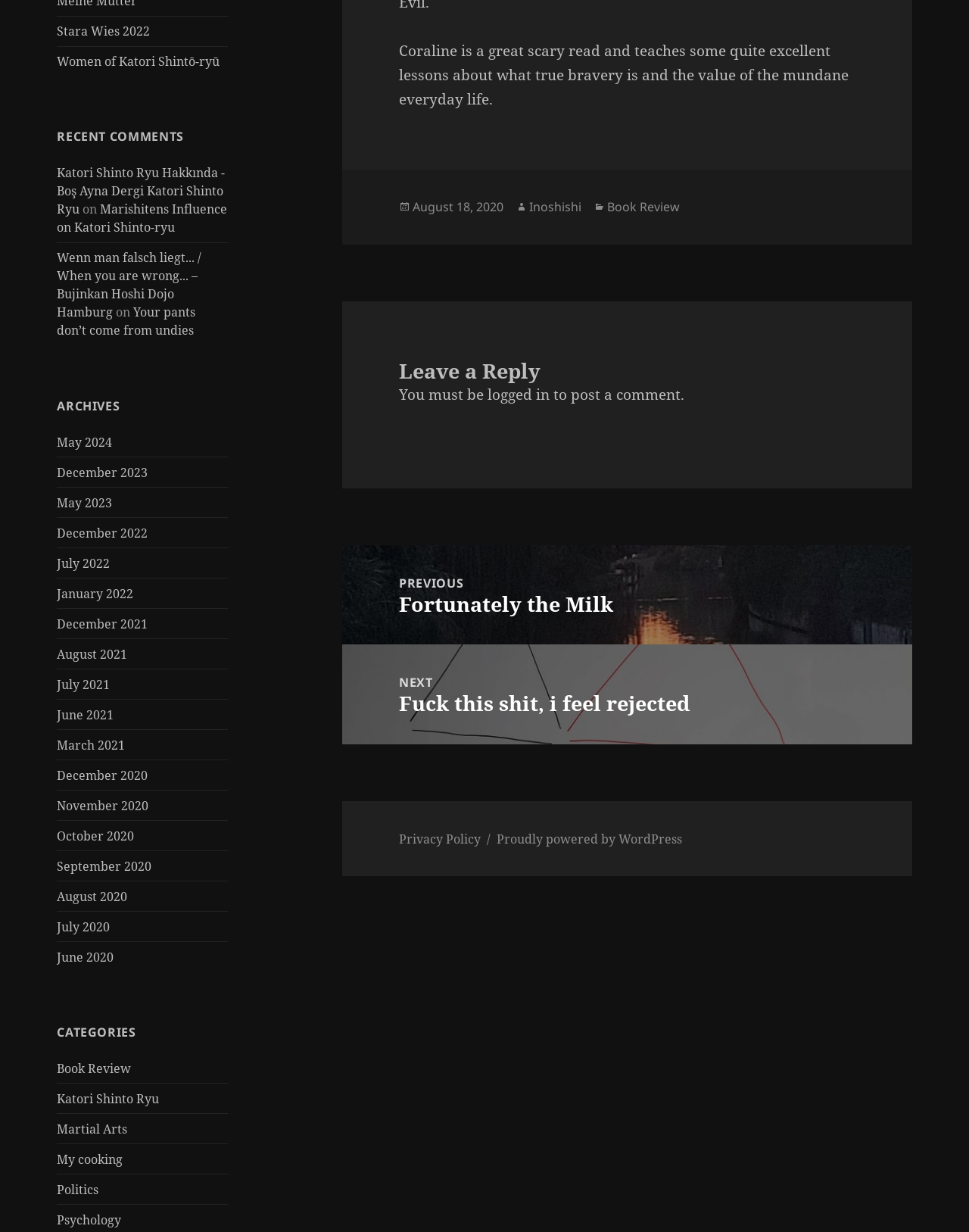Determine the bounding box coordinates of the clickable element to achieve the following action: 'Leave a reply'. Provide the coordinates as four float values between 0 and 1, formatted as [left, top, right, bottom].

[0.412, 0.291, 0.882, 0.311]